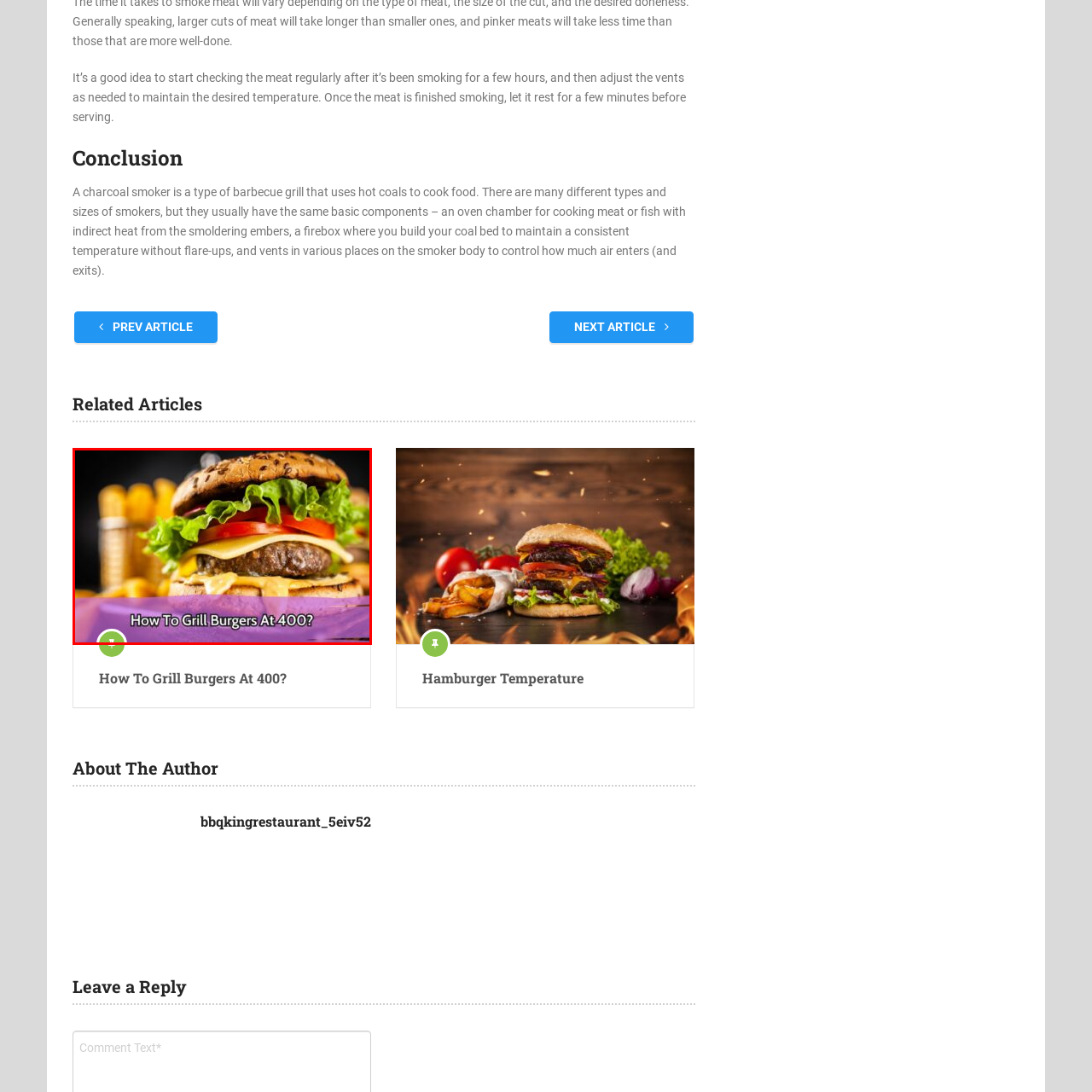Generate a thorough description of the part of the image enclosed by the red boundary.

The image features a deliciously stacked burger, showcasing a perfectly cooked beef patty topped with melted cheese, fresh lettuce, and ripe tomato, all nestled between a toasted sesame seed bun. In the background, crispy golden fries add to the visual appeal. Overlaying the image is the text "How To Grill Burgers At 400?" hinting at grilling techniques that ensure juicy and flavorful burgers. This enticing burger presentation invites viewers to explore tips and methods to achieve grilling perfection.